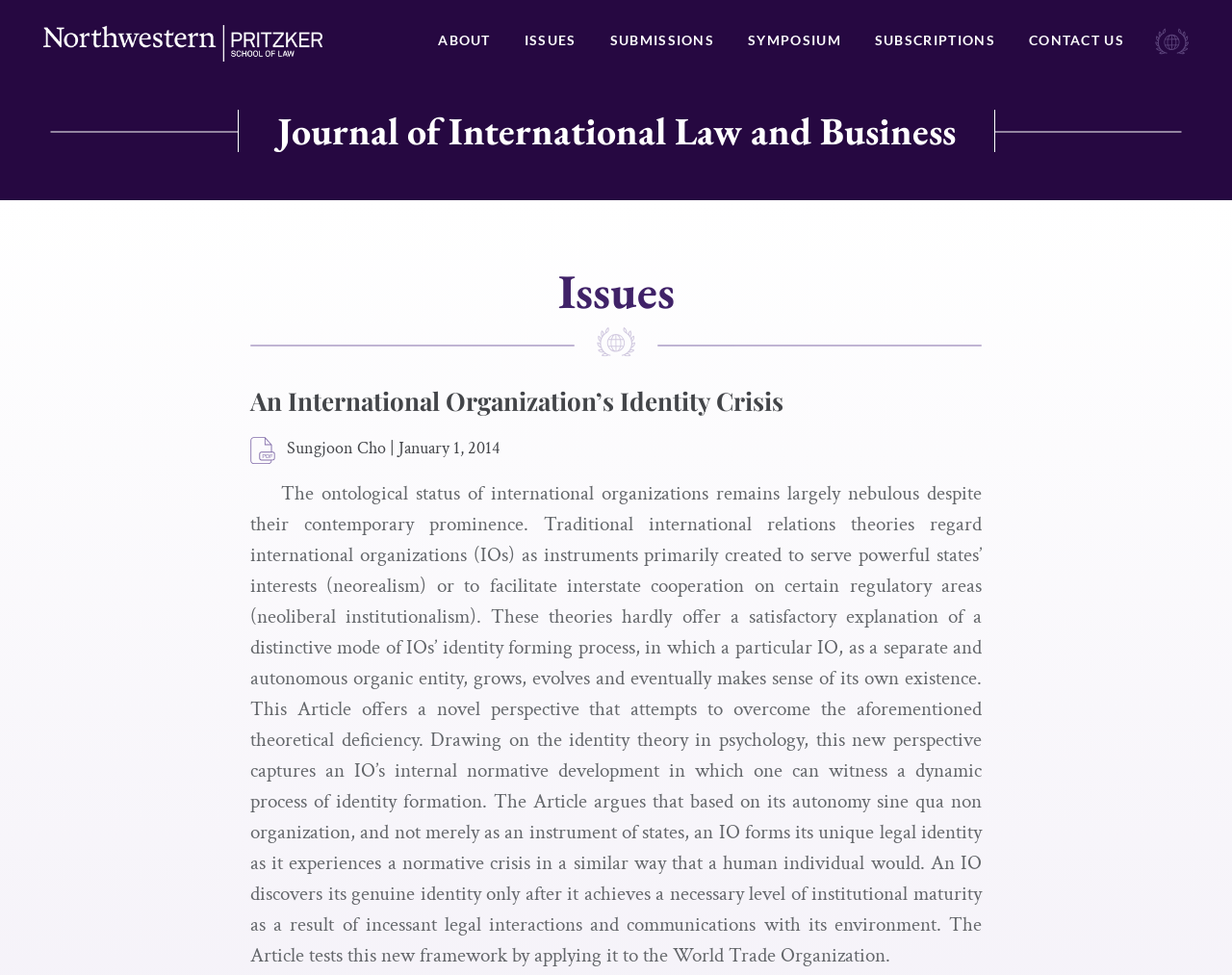What is the name of the law school?
Ensure your answer is thorough and detailed.

I found the answer by looking at the top-left corner of the webpage, where there is a link with the text 'Northwestern Pritzker School of Law' and an image with the same name.